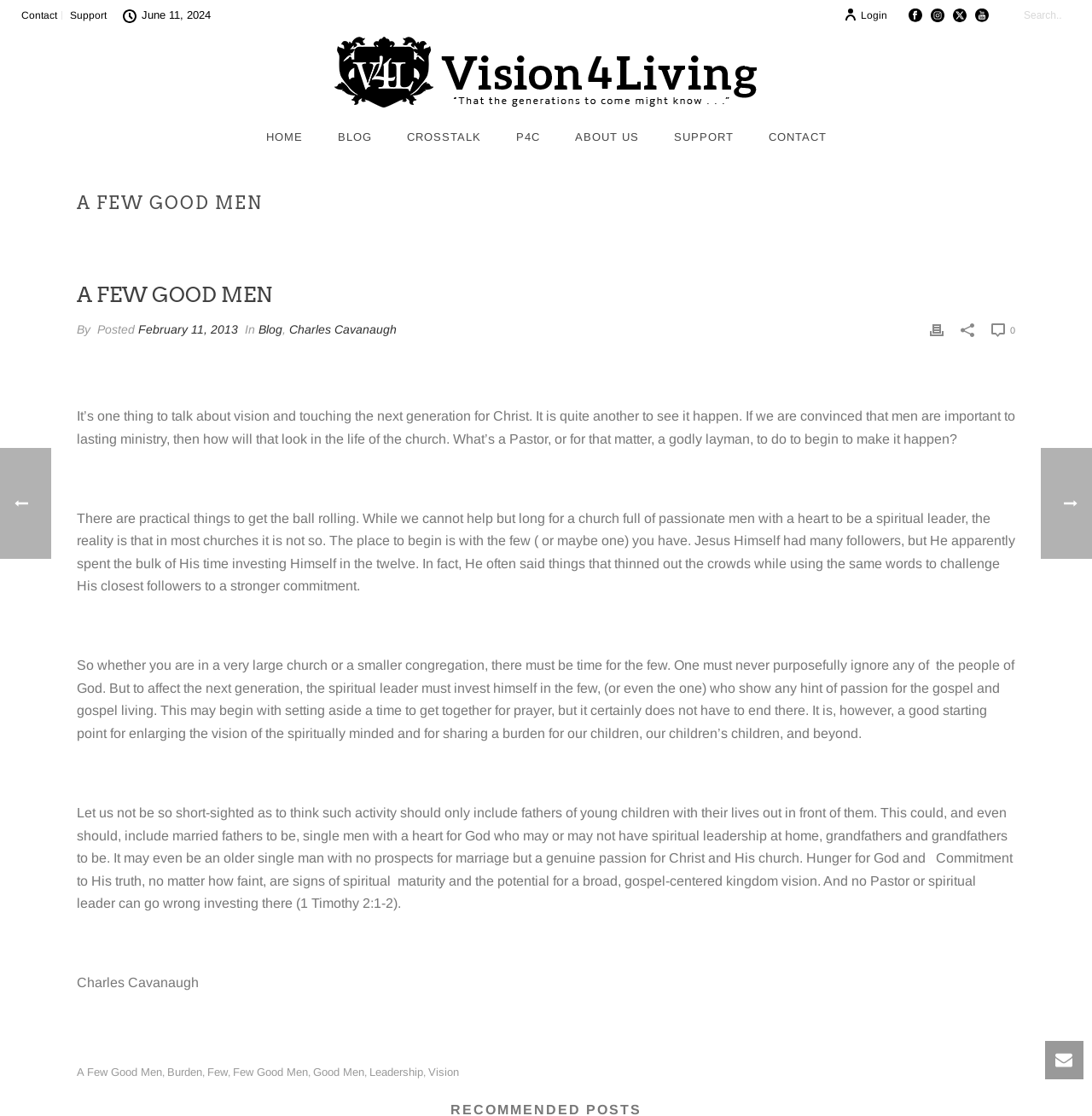What is the topic of the article?
Can you give a detailed and elaborate answer to the question?

I read the article and found that it discusses the importance of vision and leadership in the church, specifically in relation to men and their role in spiritual leadership.